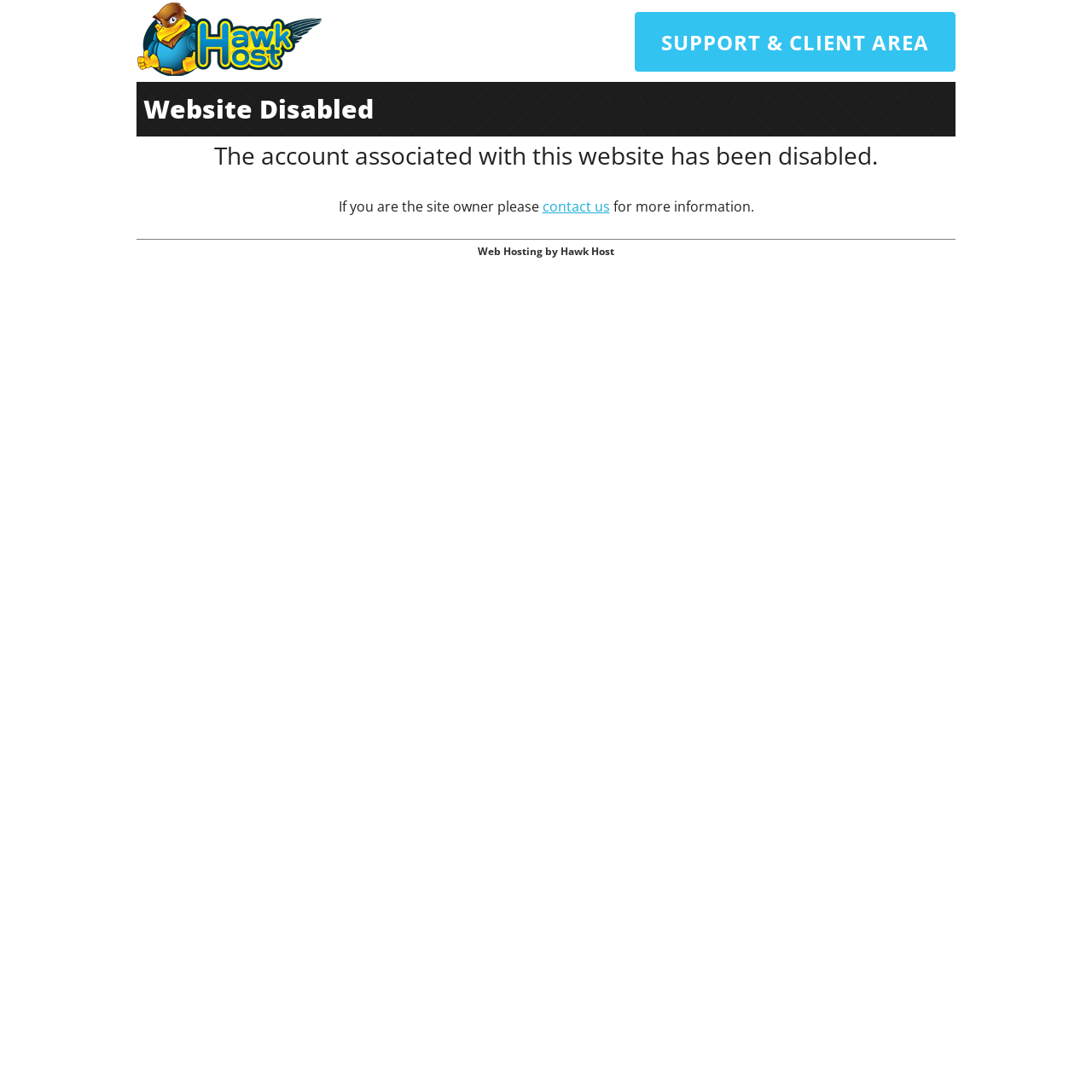What is the logo on the top left corner?
Based on the visual content, answer with a single word or a brief phrase.

Hawk Host Logo